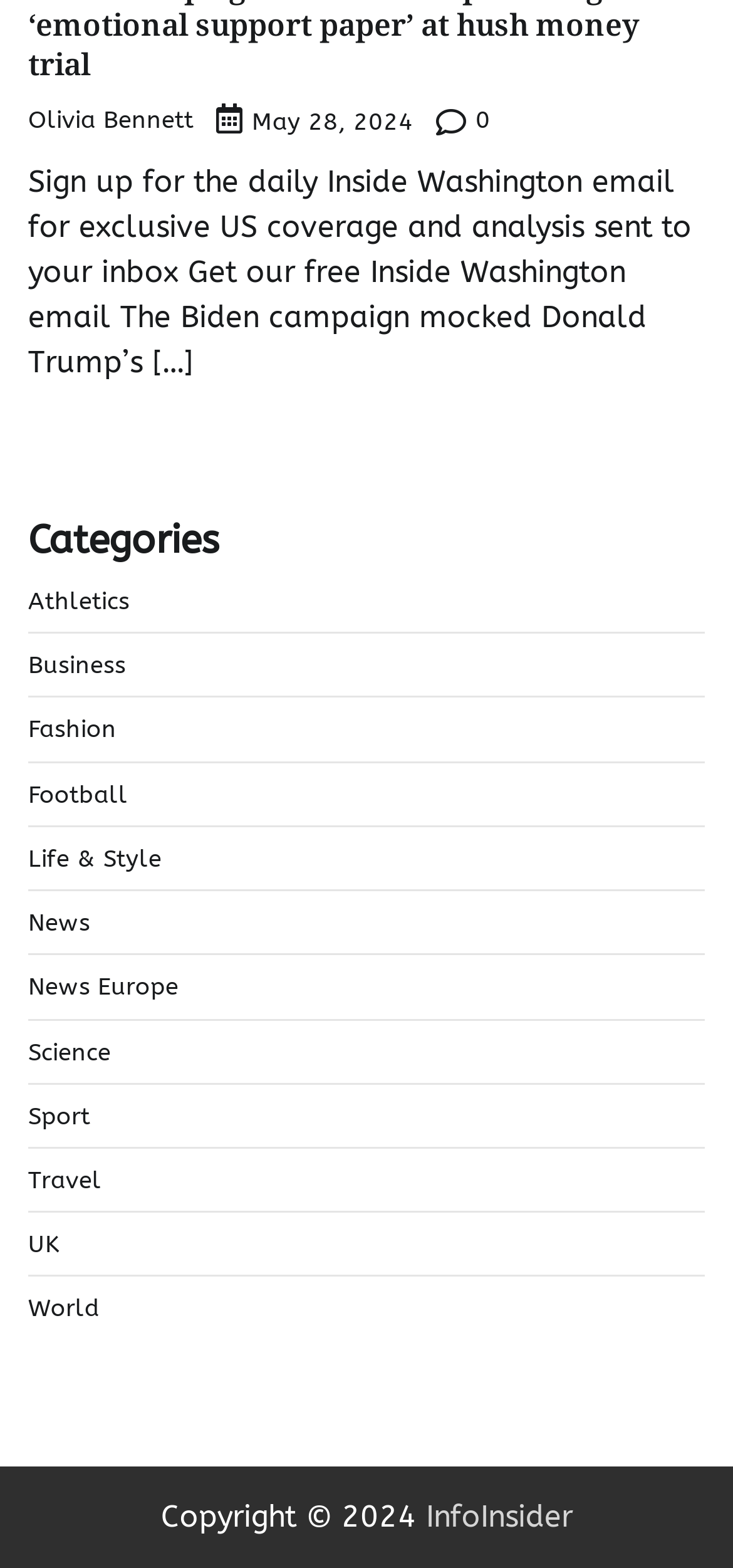Who is the author mentioned on the webpage?
Can you provide an in-depth and detailed response to the question?

The author's name 'Olivia Bennett' is mentioned as a link with bounding box coordinates [0.038, 0.068, 0.264, 0.086].